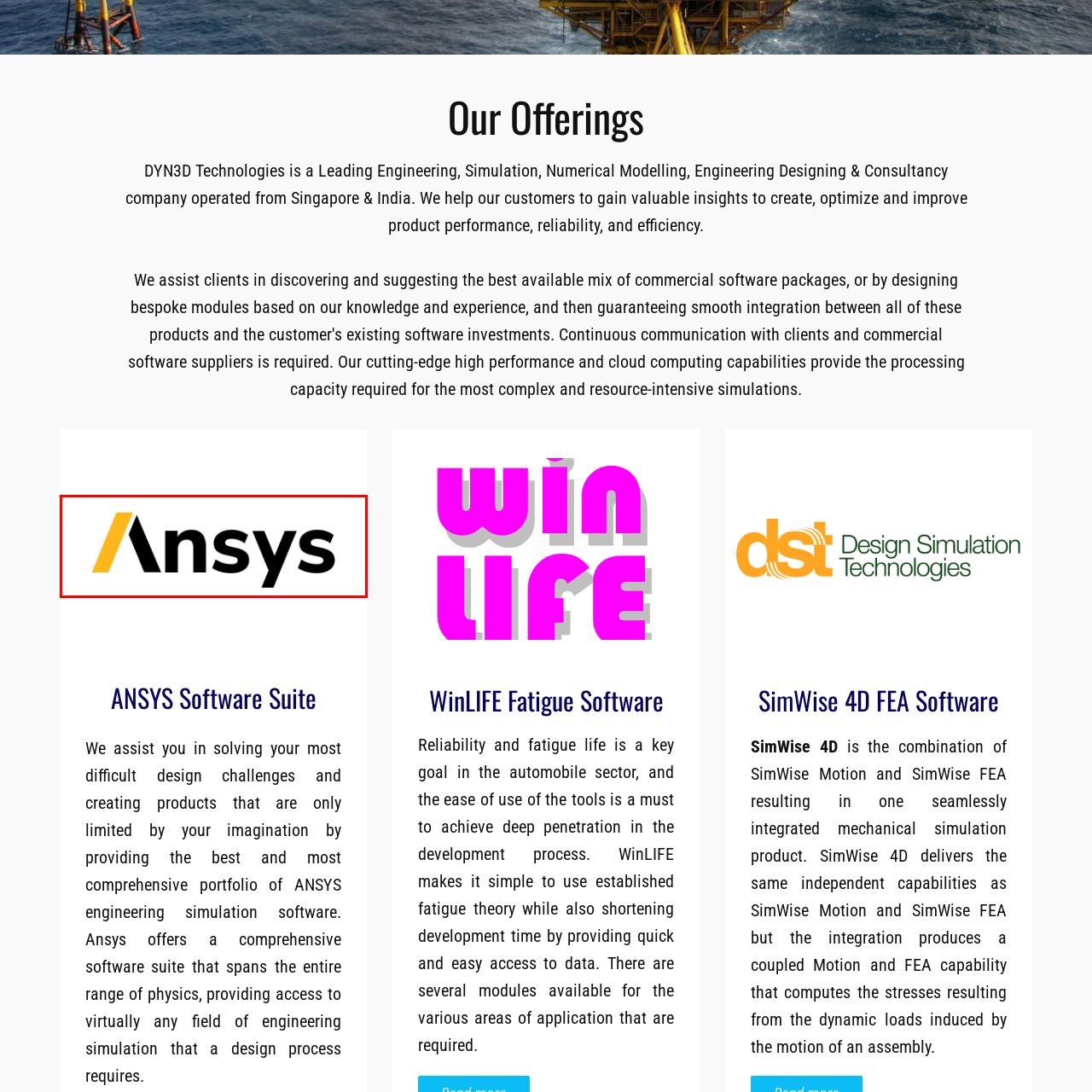Describe the scene captured within the highlighted red boundary in great detail.

The image prominently features the ANSYS logo, a recognized symbol in the field of engineering simulation and software solutions. ANSYS is renowned for its comprehensive suite of engineering simulation tools that assist in addressing complex design challenges across various disciplines. This logo represents innovation and reliability, embodying the essence of advanced simulations that empower engineers to create and optimize products through precise numerical modeling and analysis. Its presence in the context emphasizes the importance of ANSYS software in optimizing product performance while enhancing efficiency and reliability in design processes, crucial for industries like automotive, aerospace, and more.